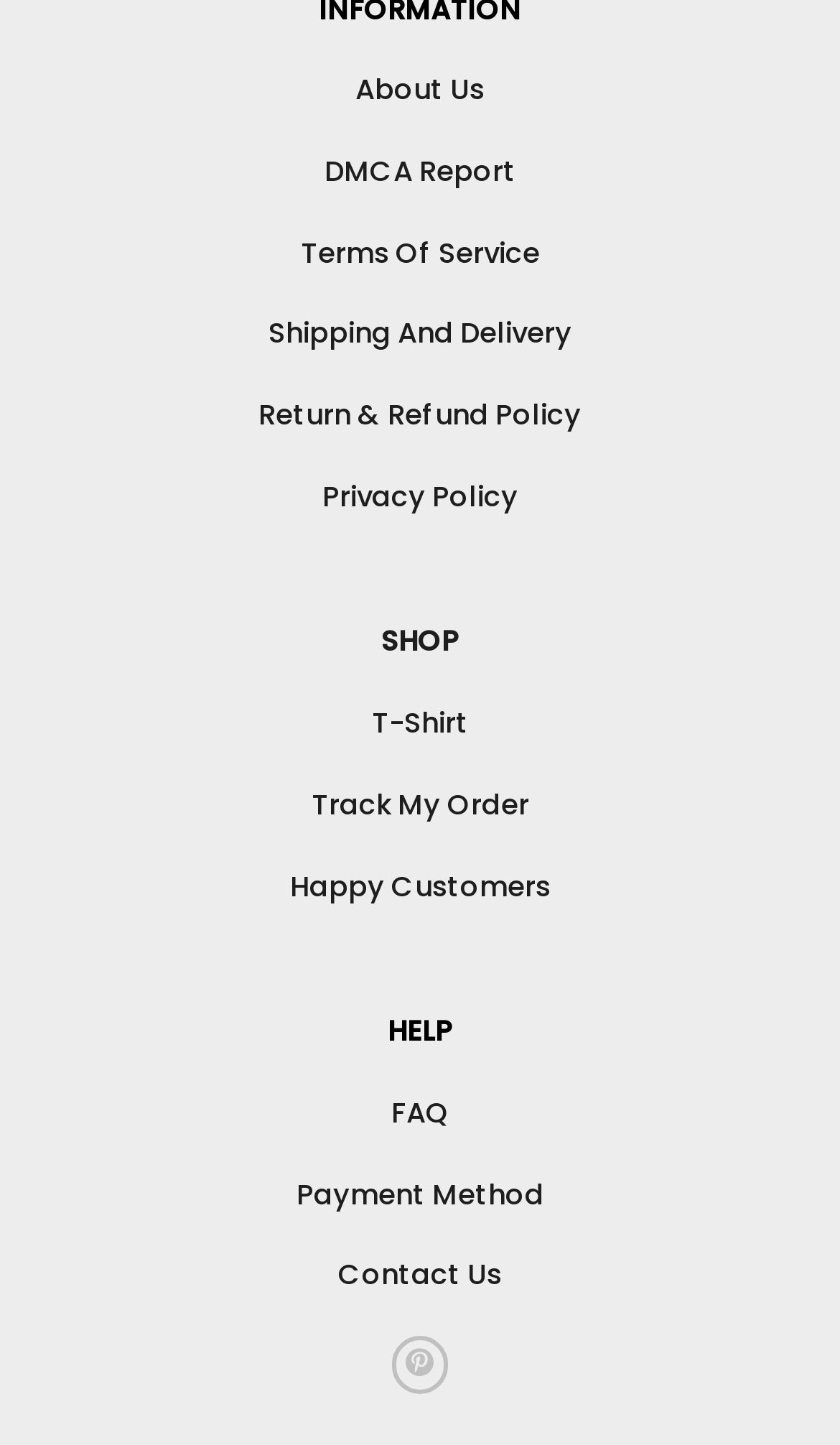Provide the bounding box coordinates of the section that needs to be clicked to accomplish the following instruction: "follow on pinterest."

[0.466, 0.924, 0.534, 0.965]